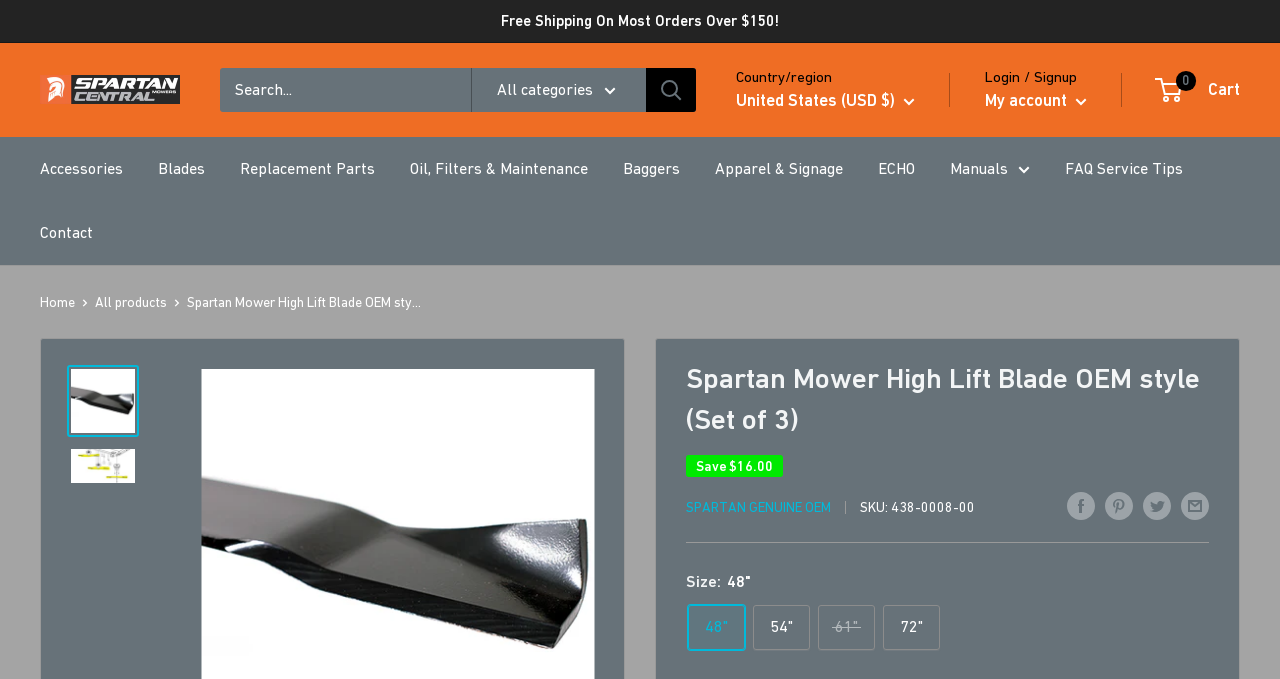Identify the coordinates of the bounding box for the element that must be clicked to accomplish the instruction: "View Spartan Mower High Lift Blade OEM style product details".

[0.052, 0.537, 0.109, 0.643]